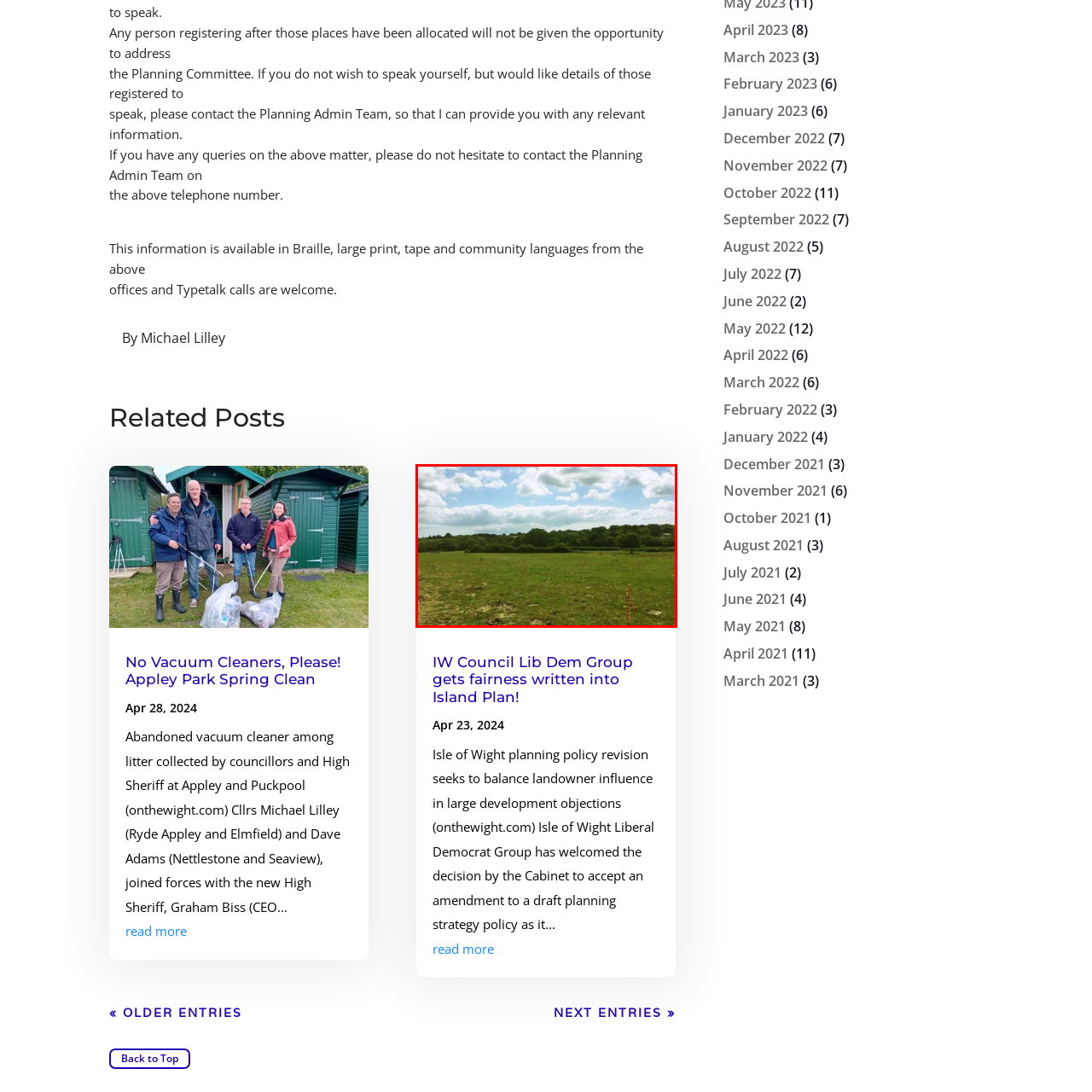Pay attention to the image encircled in red and give a thorough answer to the subsequent question, informed by the visual details in the image:
What lines the horizon in the background?

The caption describes the background of the image, stating that 'a patchwork of trees lines the horizon', contributing to the serene atmosphere of the rural landscape.